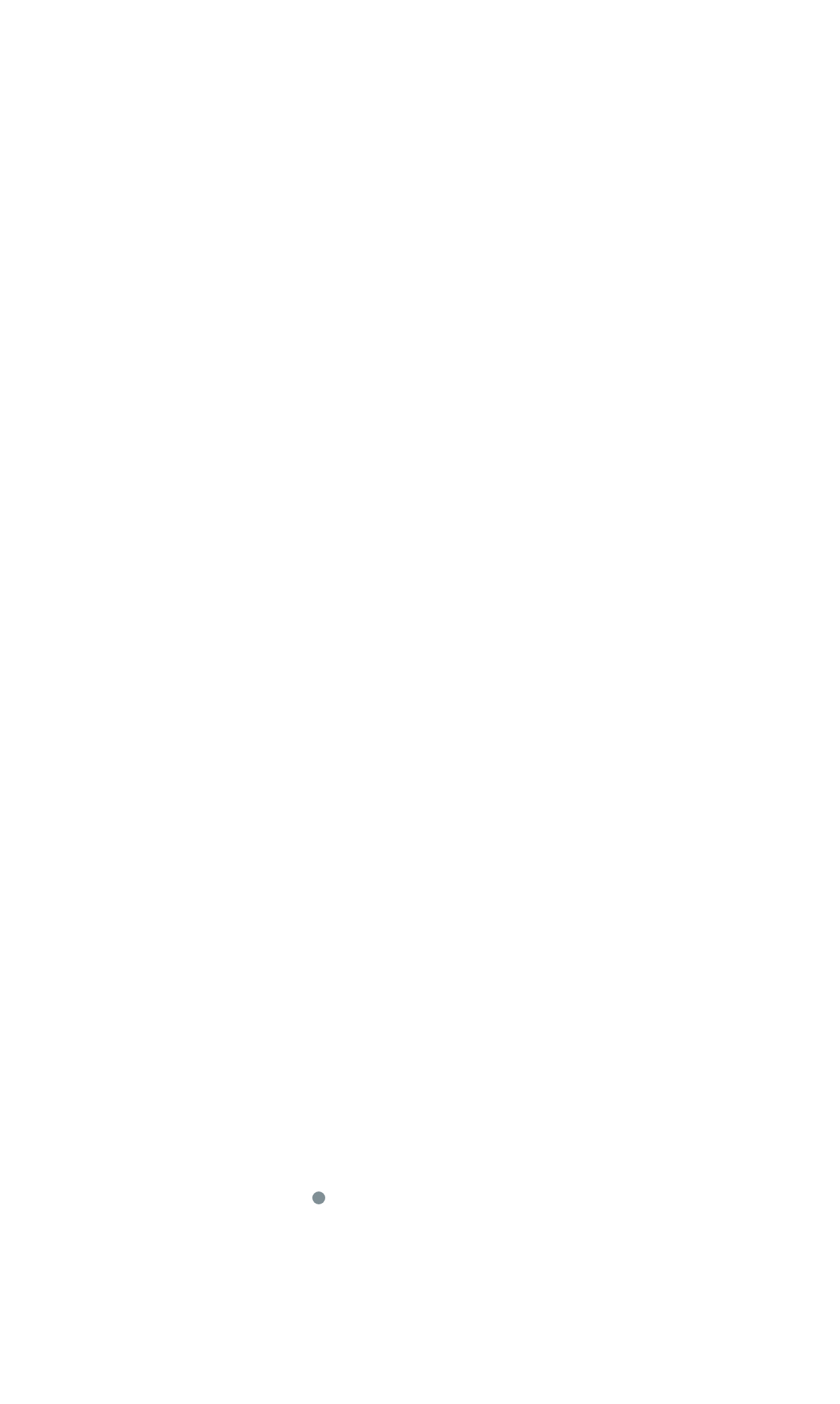Identify the bounding box coordinates for the UI element described as follows: "aria-label="Share via link"". Ensure the coordinates are four float numbers between 0 and 1, formatted as [left, top, right, bottom].

[0.469, 0.232, 0.518, 0.262]